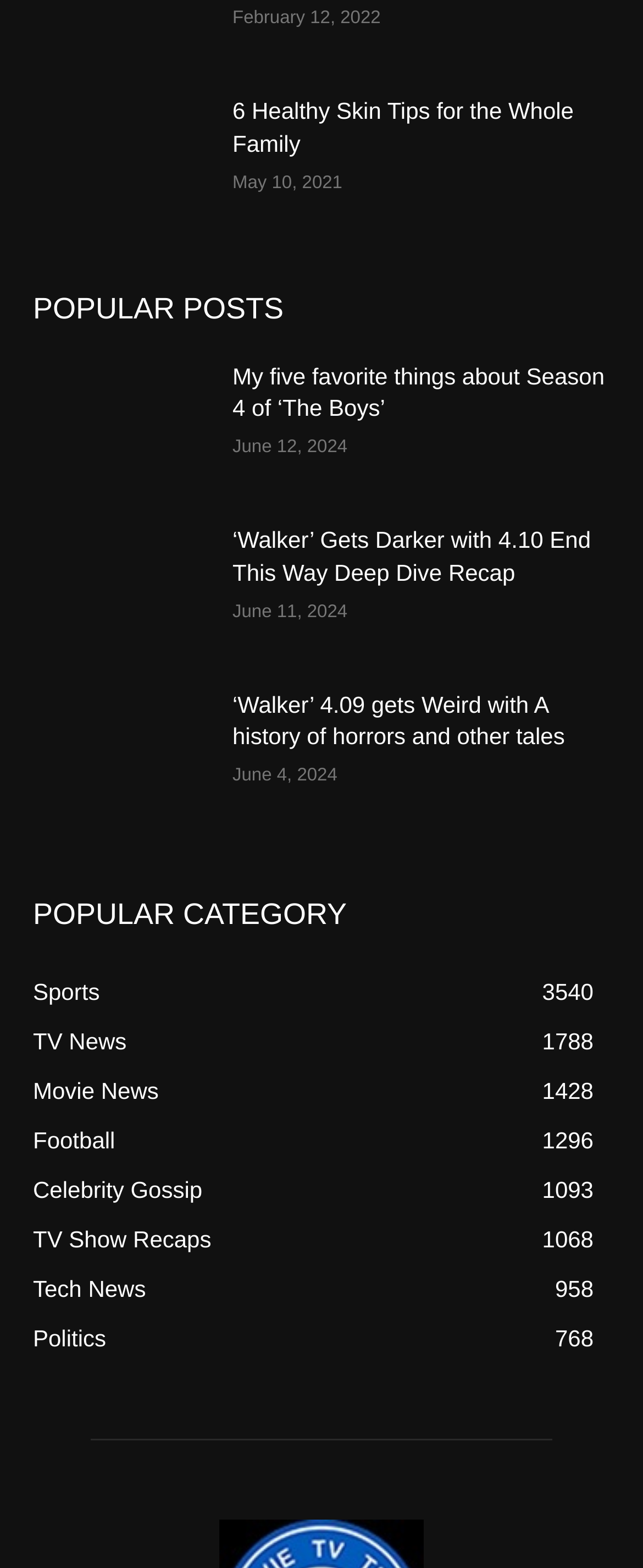What is the title of the third post?
Please provide a comprehensive answer based on the contents of the image.

I looked at the third post's title, which is located below the timestamp 'June 12, 2024'.